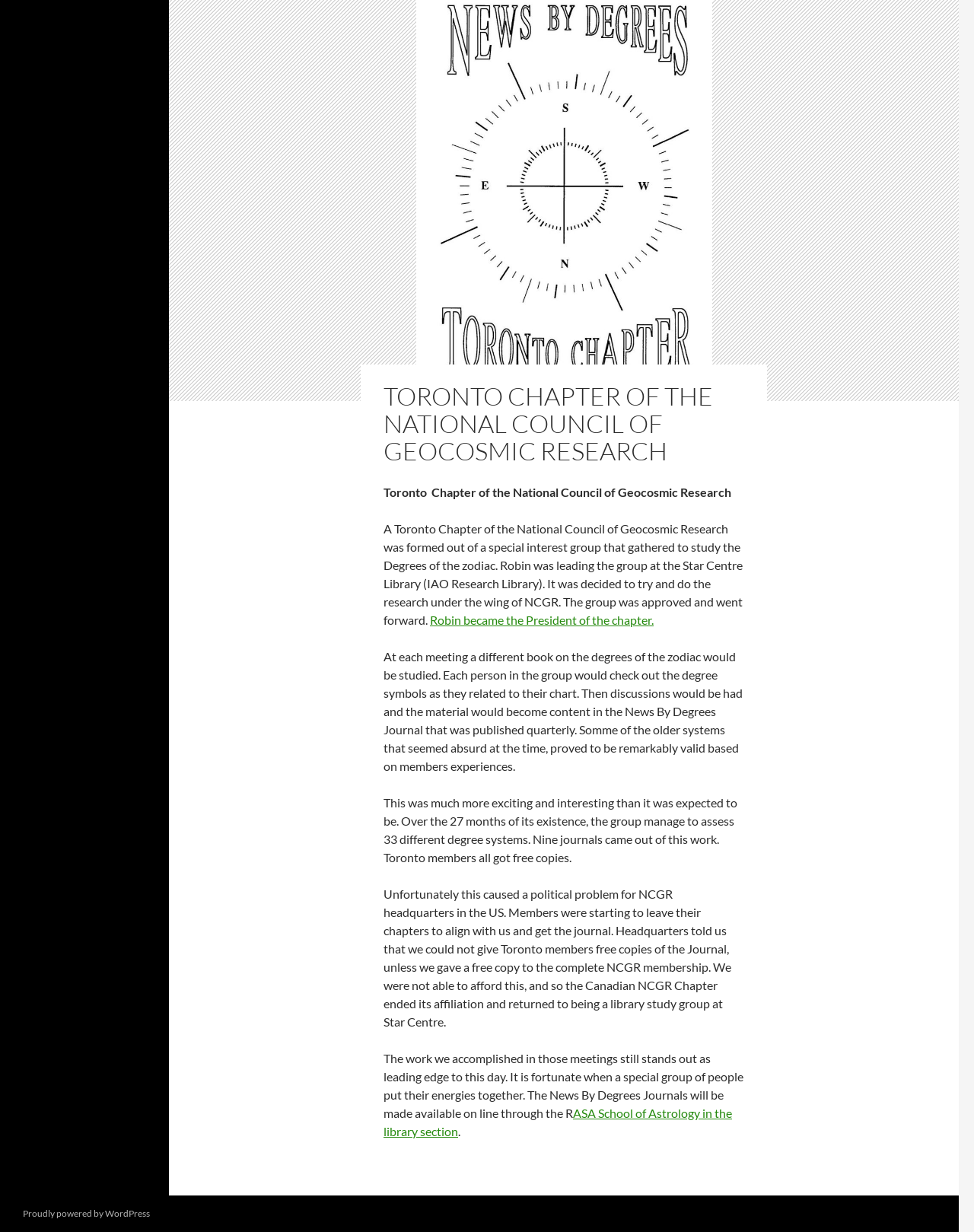Given the description "Proudly powered by WordPress", provide the bounding box coordinates of the corresponding UI element.

[0.023, 0.98, 0.154, 0.989]